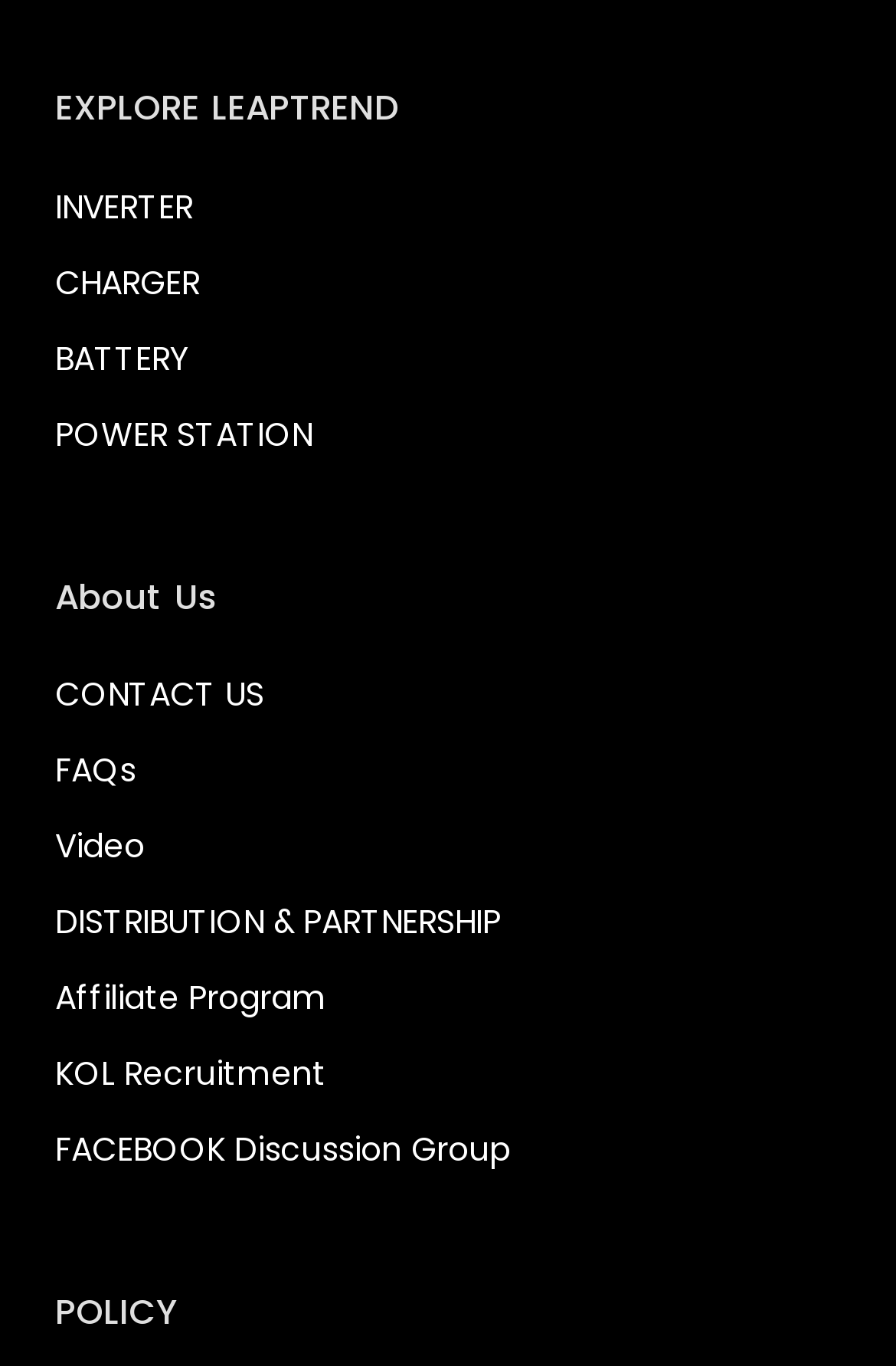How many headings are on this webpage?
Look at the screenshot and respond with one word or a short phrase.

3